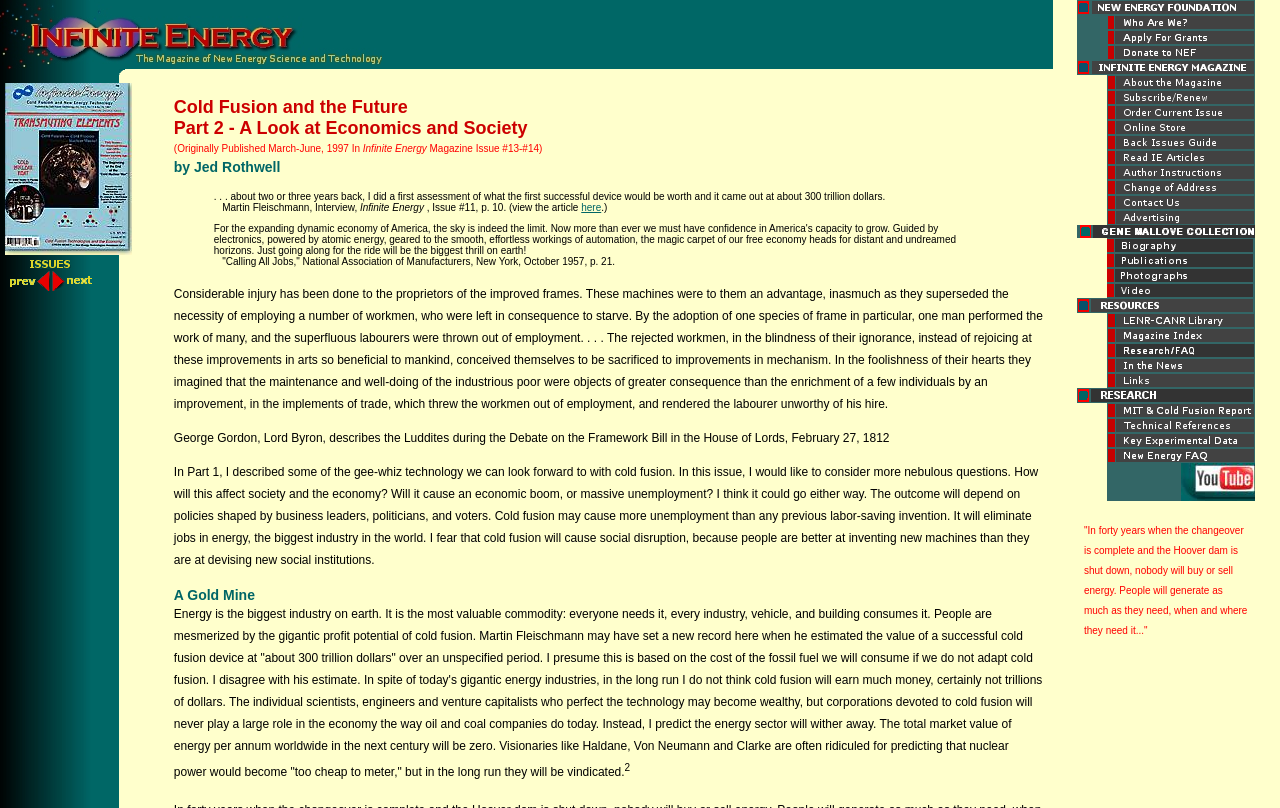Please specify the bounding box coordinates of the element that should be clicked to execute the given instruction: 'Visit the 'infinite energy' website'. Ensure the coordinates are four float numbers between 0 and 1, expressed as [left, top, right, bottom].

[0.0, 0.068, 0.298, 0.089]